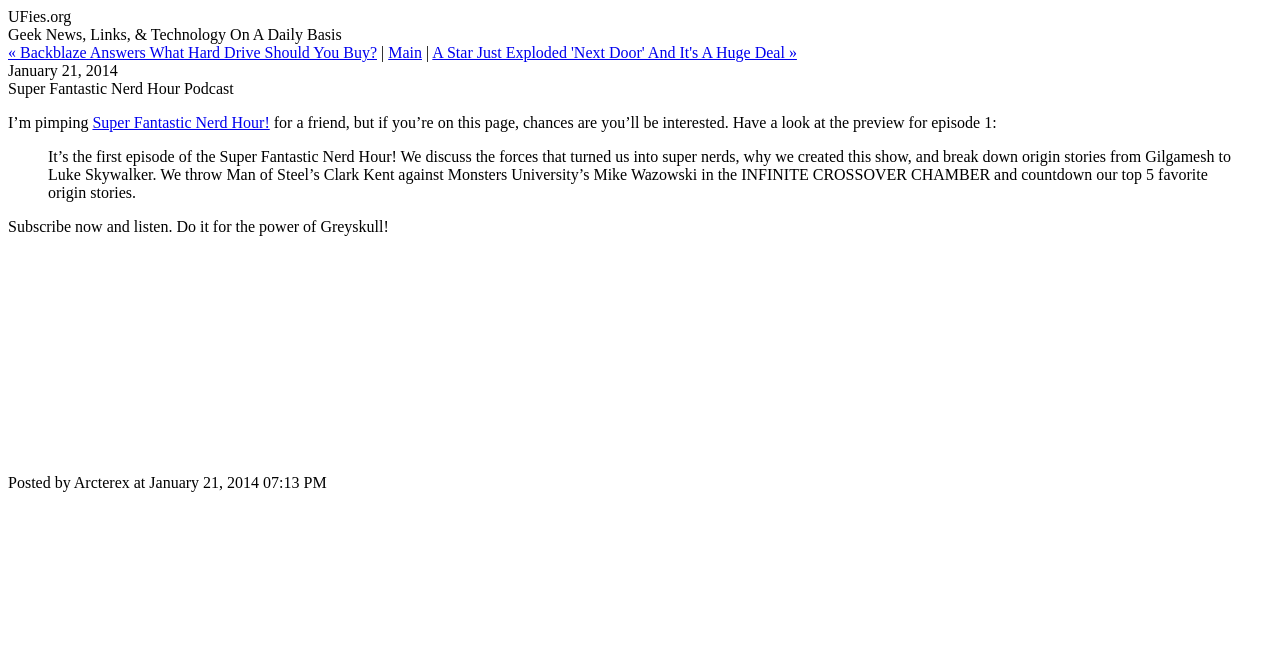Provide a brief response to the question below using one word or phrase:
What is the title of the first episode?

Super Fantastic Nerd Hour